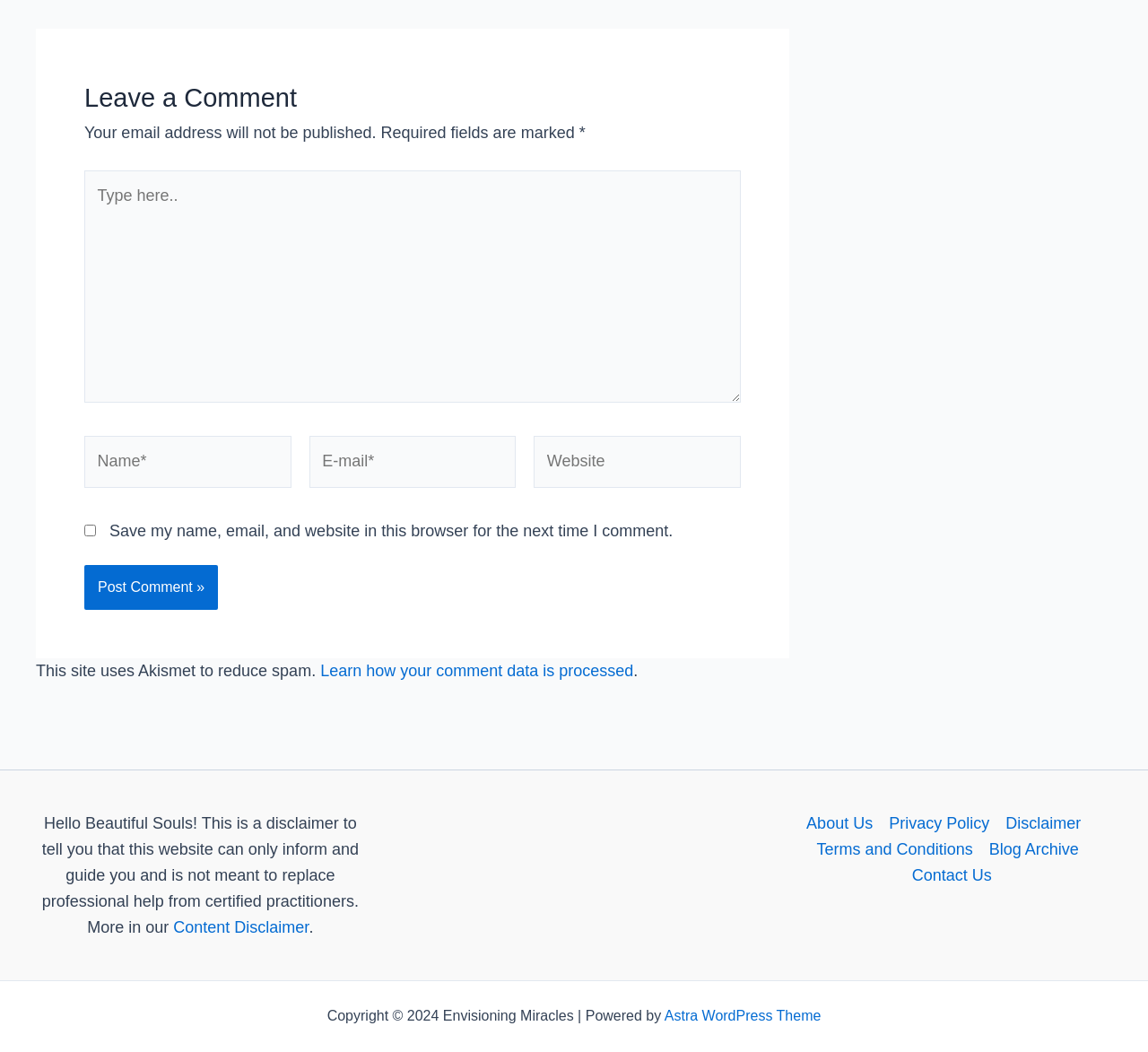Given the description parent_node: E-mail* name="email" placeholder="E-mail*", predict the bounding box coordinates of the UI element. Ensure the coordinates are in the format (top-left x, top-left y, bottom-right x, bottom-right y) and all values are between 0 and 1.

[0.269, 0.414, 0.449, 0.464]